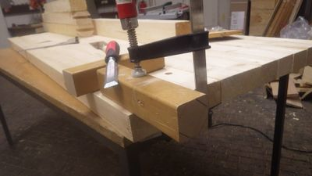Please provide a brief answer to the following inquiry using a single word or phrase:
What is holding the board in place?

A clamp